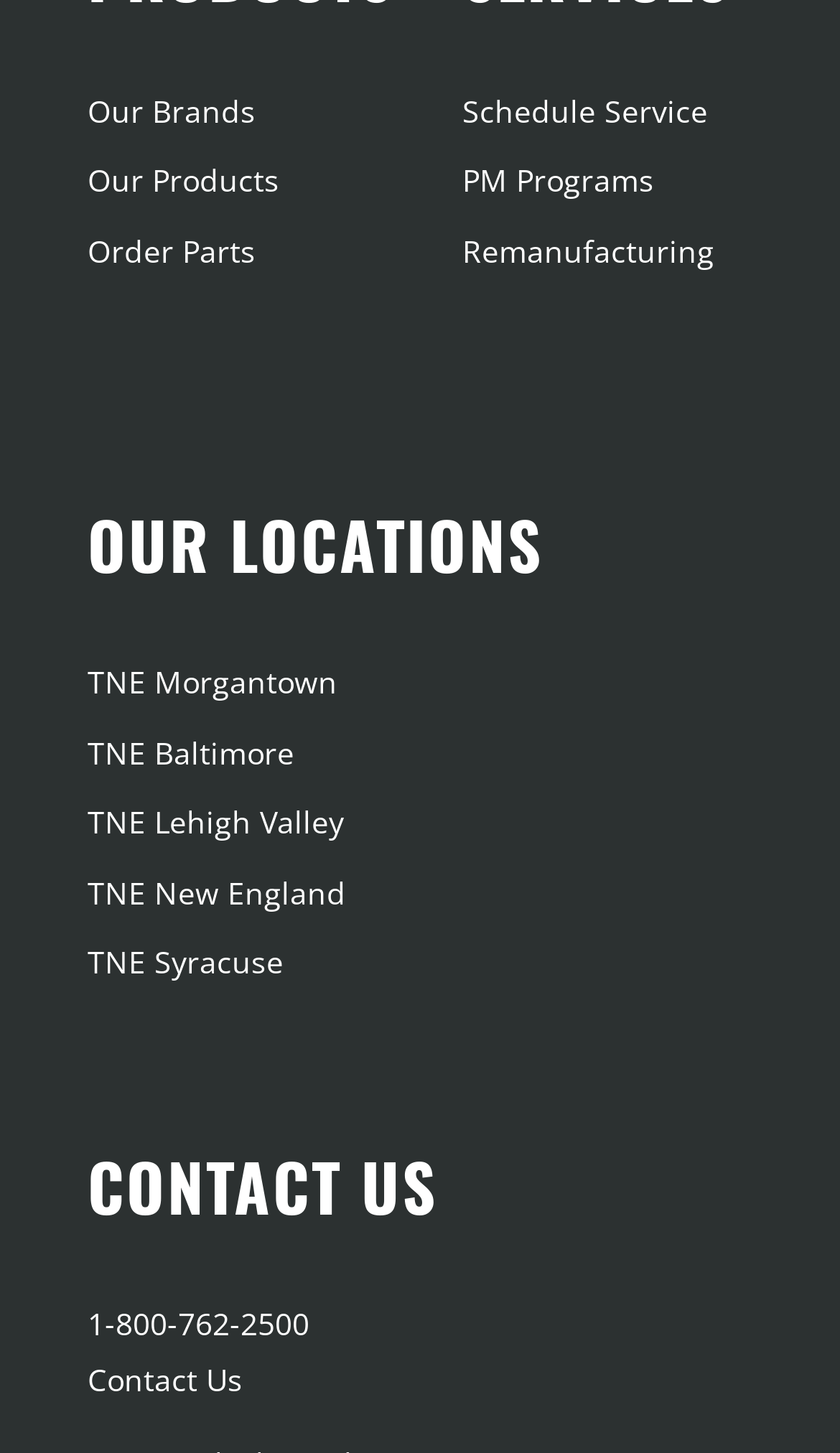Determine the bounding box coordinates for the UI element matching this description: "TNE New England".

[0.104, 0.6, 0.412, 0.628]